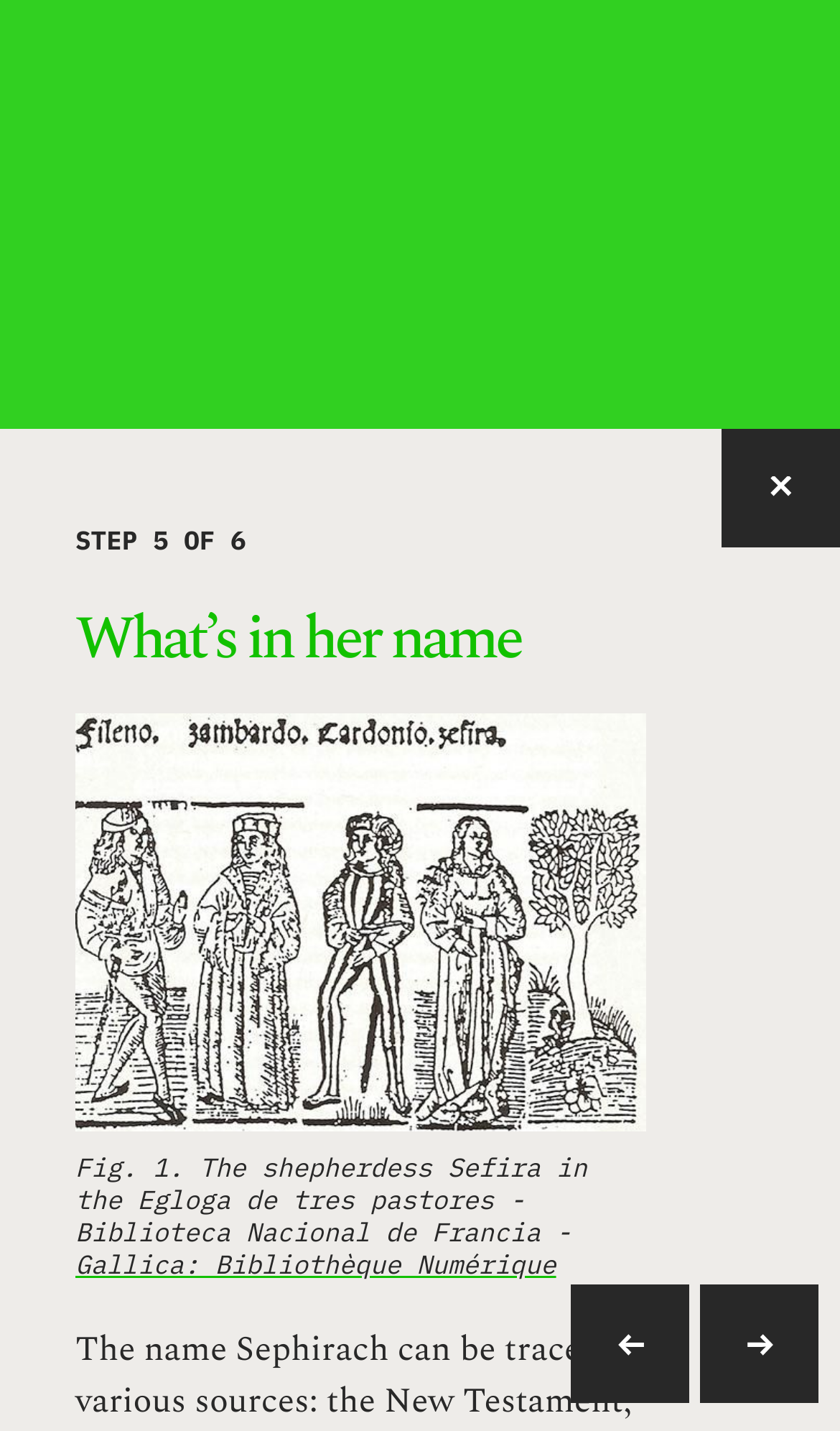Using the given description, provide the bounding box coordinates formatted as (top-left x, top-left y, bottom-right x, bottom-right y), with all values being floating point numbers between 0 and 1. Description: parent_node: STEP 5 OF 6

[0.859, 0.3, 1.0, 0.383]